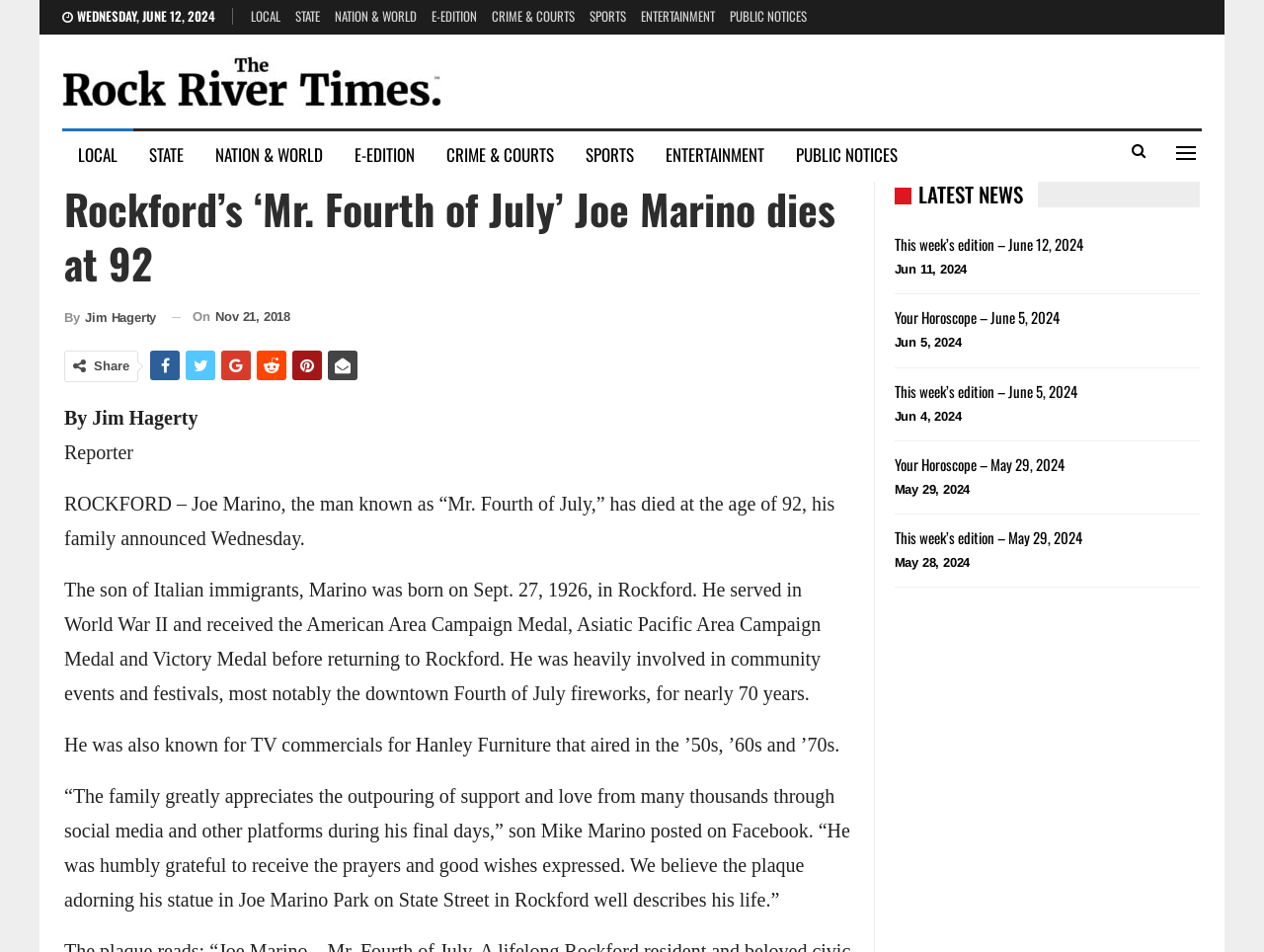How old was Joe Marino when he died?
Use the information from the image to give a detailed answer to the question.

The article states that Joe Marino died at the age of 92, which is mentioned in the static text element with ID 347.